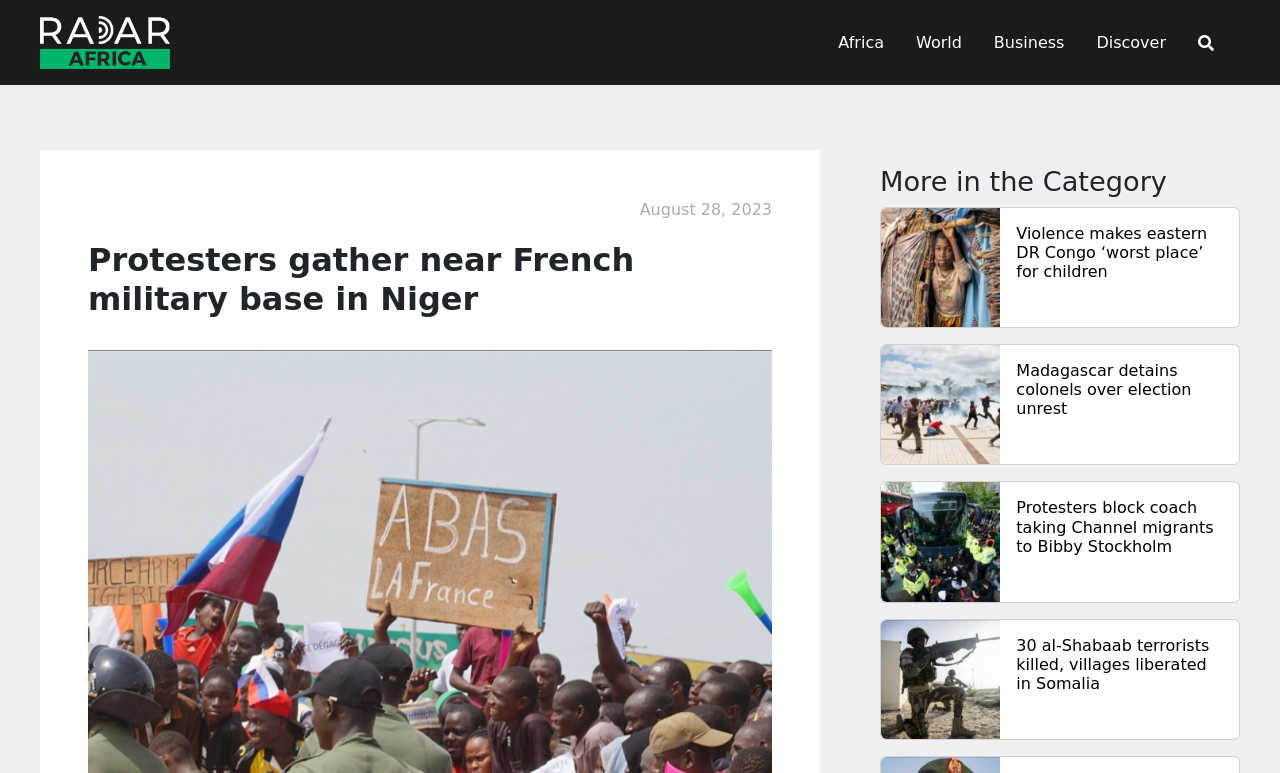Please reply to the following question with a single word or a short phrase:
What is the topic of the article below 'Violence makes eastern DR Congo ‘worst place’ for children'?

Madagascar detains colonels over election unrest